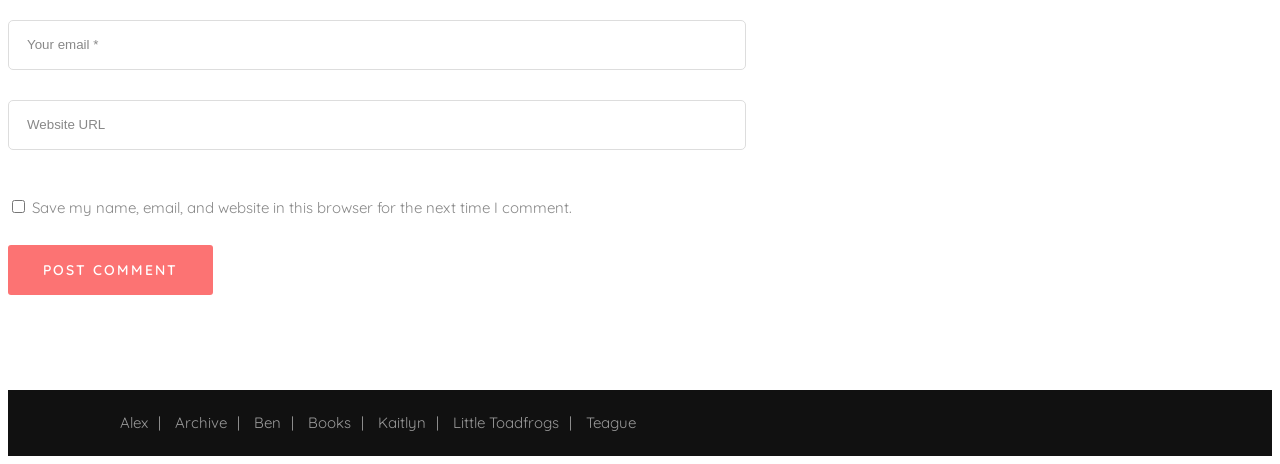Identify the bounding box coordinates of the HTML element based on this description: "name="email" placeholder="Your email *"".

[0.006, 0.579, 0.583, 0.687]